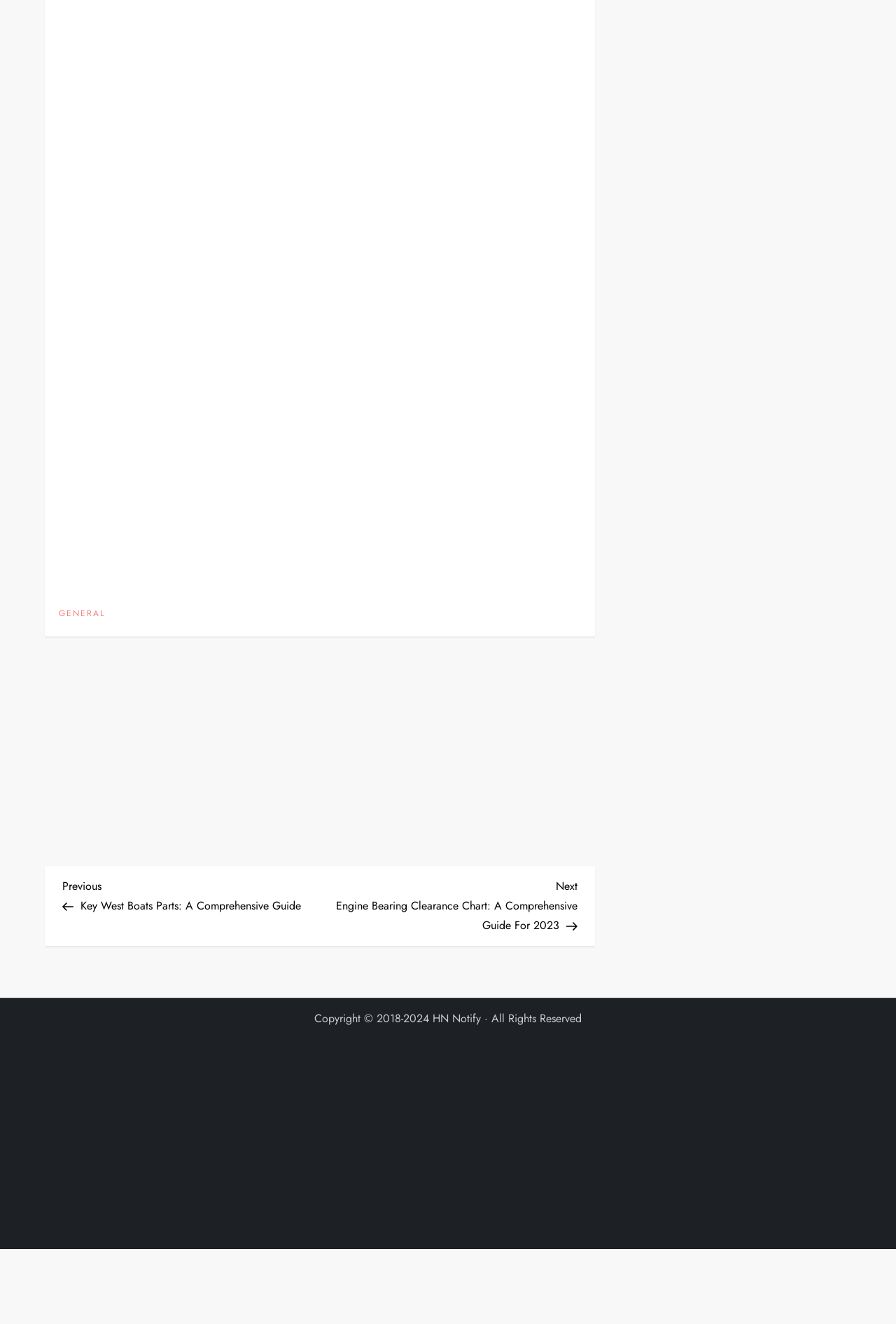Please respond to the question with a concise word or phrase:
How many navigation links are present?

2